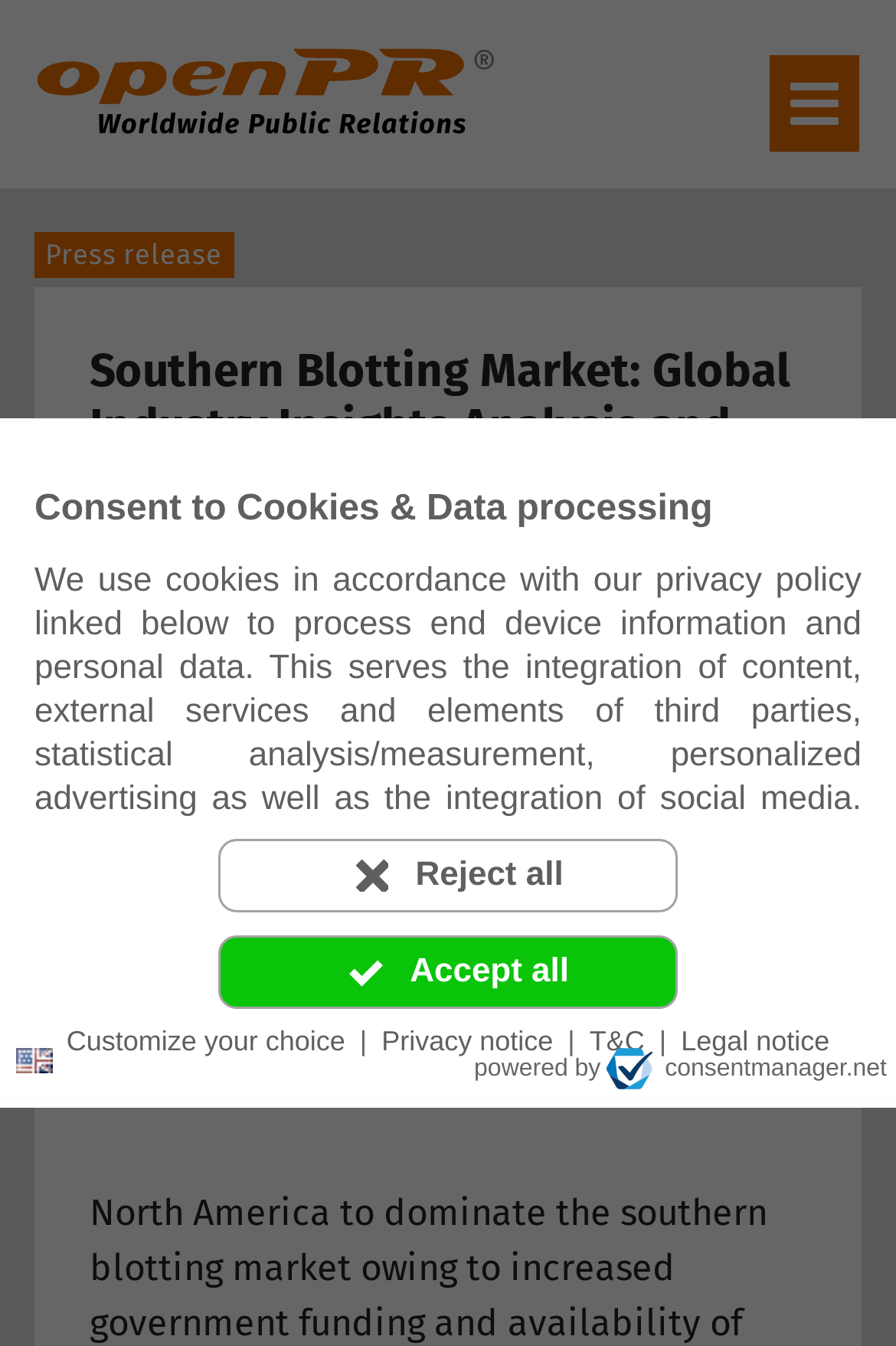Identify and extract the heading text of the webpage.

Southern Blotting Market: Global Industry Insights Analysis and Opportunity Assessment 2016-2024